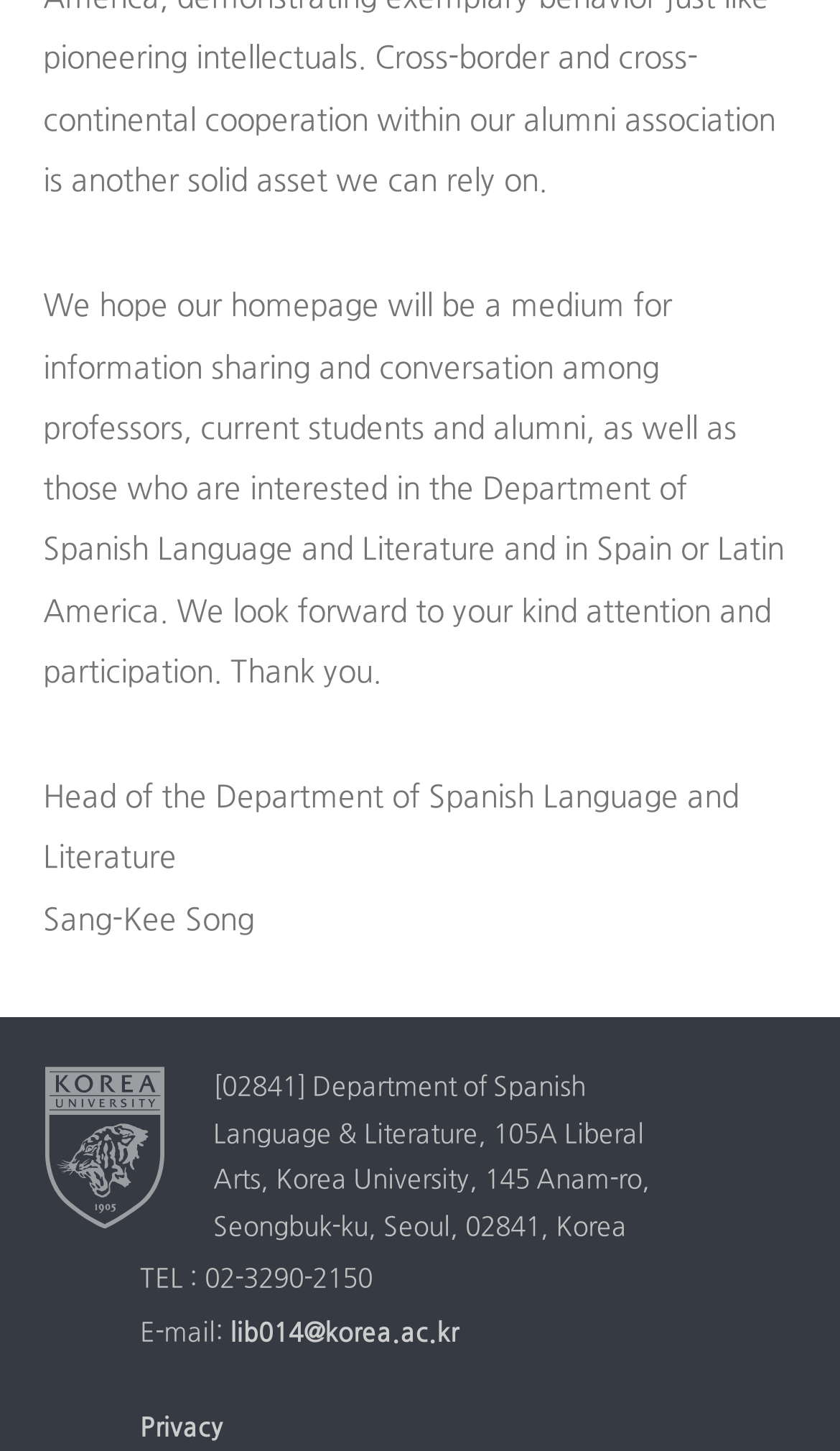Analyze the image and answer the question with as much detail as possible: 
What is the purpose of the department's homepage?

The answer can be found in the StaticText element with the text 'We hope our homepage will be a medium for information sharing and conversation among professors, current students and alumni, as well as those who are interested in the Department of Spanish Language and Literature and in Spain or Latin America.'.